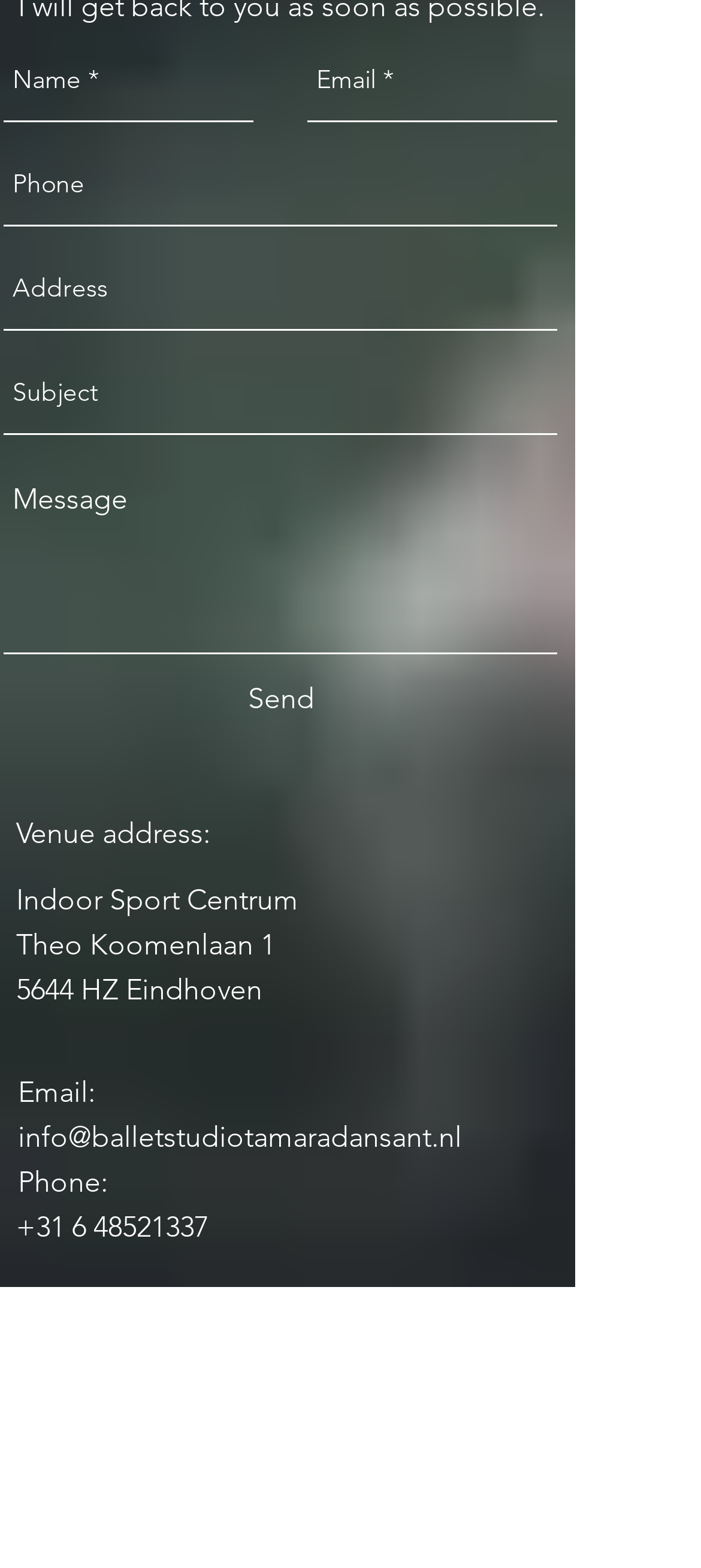Find the bounding box coordinates of the clickable region needed to perform the following instruction: "Type your email". The coordinates should be provided as four float numbers between 0 and 1, i.e., [left, top, right, bottom].

[0.438, 0.025, 0.795, 0.078]